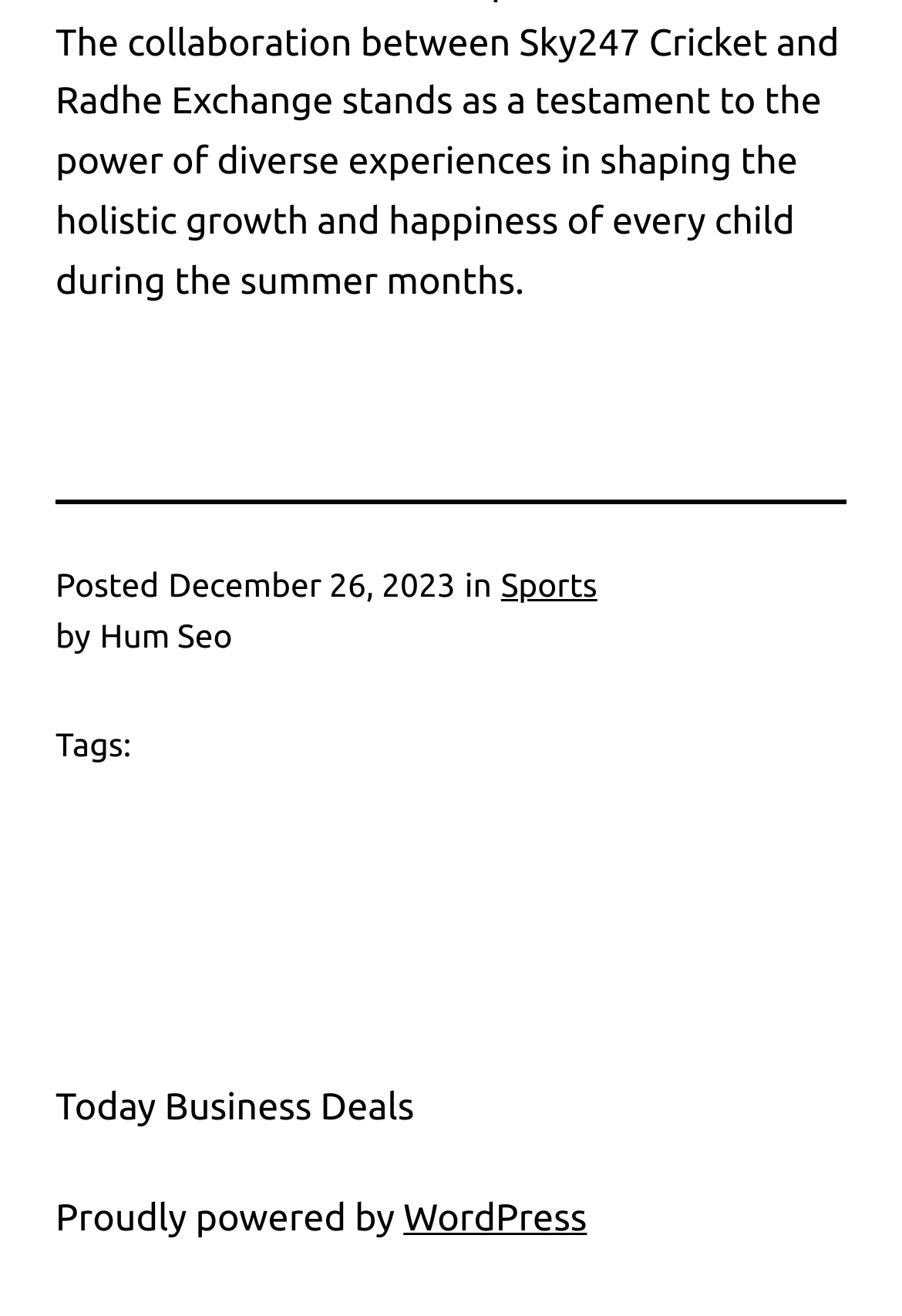Provide the bounding box for the UI element matching this description: "Today Business Deals".

[0.062, 0.826, 0.459, 0.858]